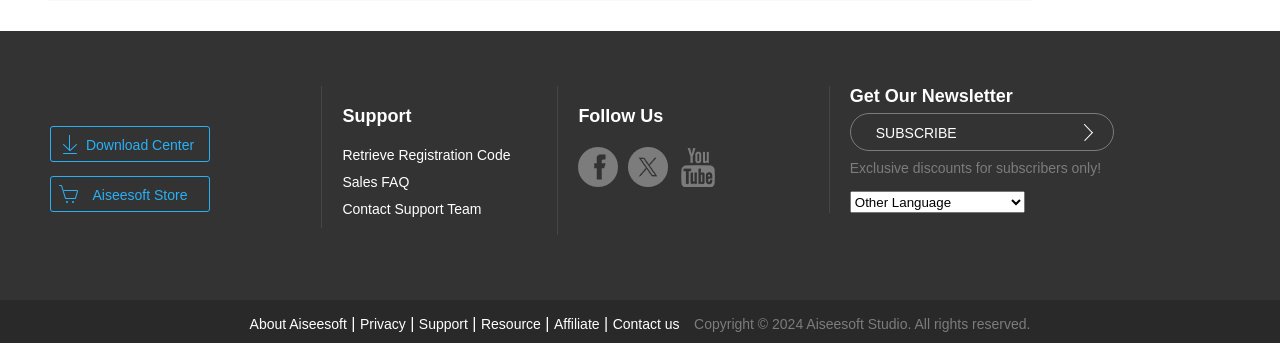Identify the bounding box for the described UI element: "Resource".

[0.376, 0.921, 0.423, 0.968]